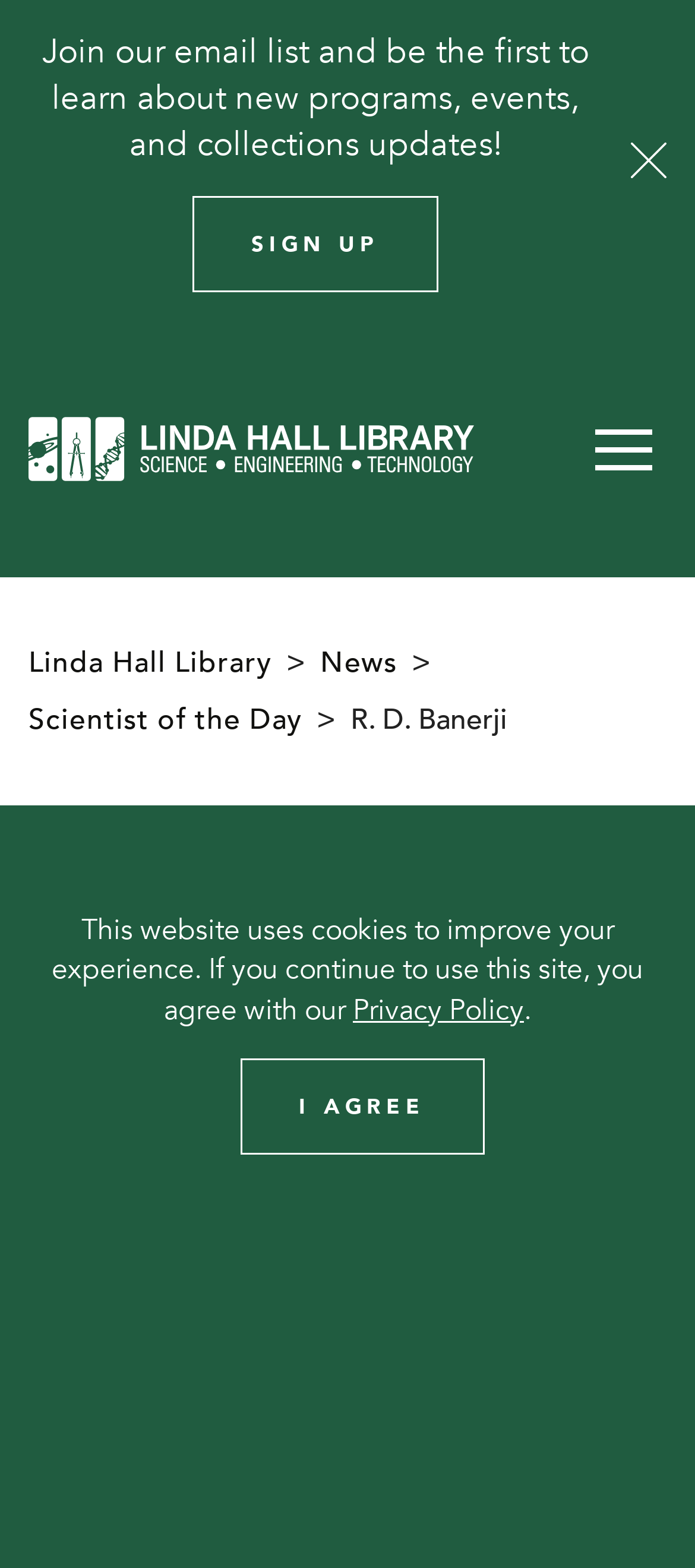Generate a detailed explanation of the webpage's features and information.

The webpage is about R. D. Banerji, an Indian archaeologist and ancient historian. At the top, there is a header section that spans the entire width of the page. Within this section, there is a call-to-action to join an email list, a "SIGN UP" link, and a "Close" button with an accompanying image. On the left side of the header, there is a Linda Hall Library logo, which is an image, and a link to the library's homepage. On the right side, there is an "Open Navigation Menu" button.

Below the header, there is a navigation section that displays breadcrumbs, which are links to the Linda Hall Library homepage, the "News" section, the "Scientist of the Day" section, and a link to the current page, "R. D. Banerji".

Further down, there is a notice about the website's use of cookies, which spans most of the page's width. This notice includes a link to the "Privacy Policy" and an "I AGREE" button.

The main content of the page, which is not explicitly described in the accessibility tree, is likely to be about R. D. Banerji's life and work, given the meta description and the title "R. D. Banerji" in the breadcrumbs navigation.